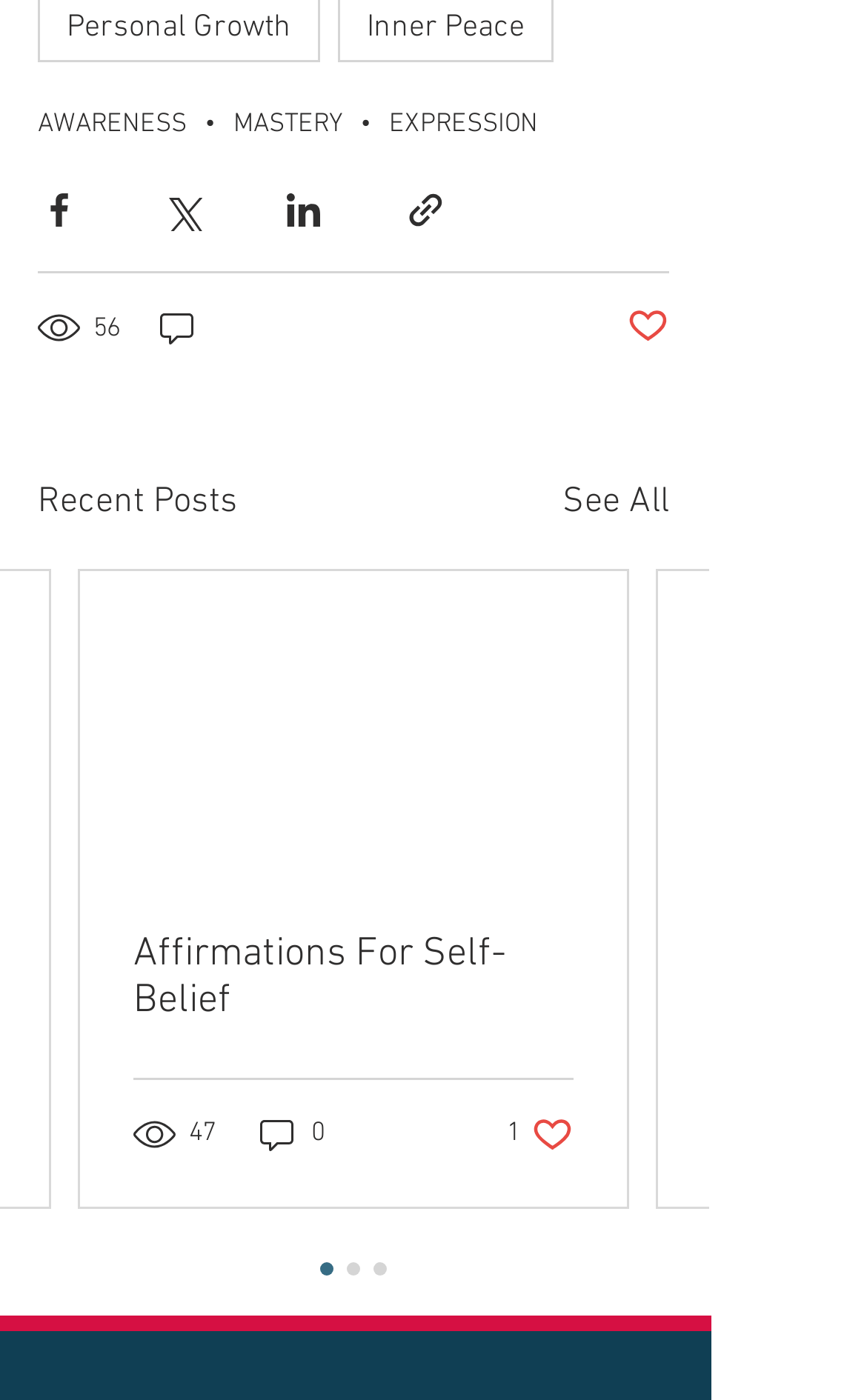What is the title of the first article?
Using the visual information from the image, give a one-word or short-phrase answer.

Affirmations For Self-Belief